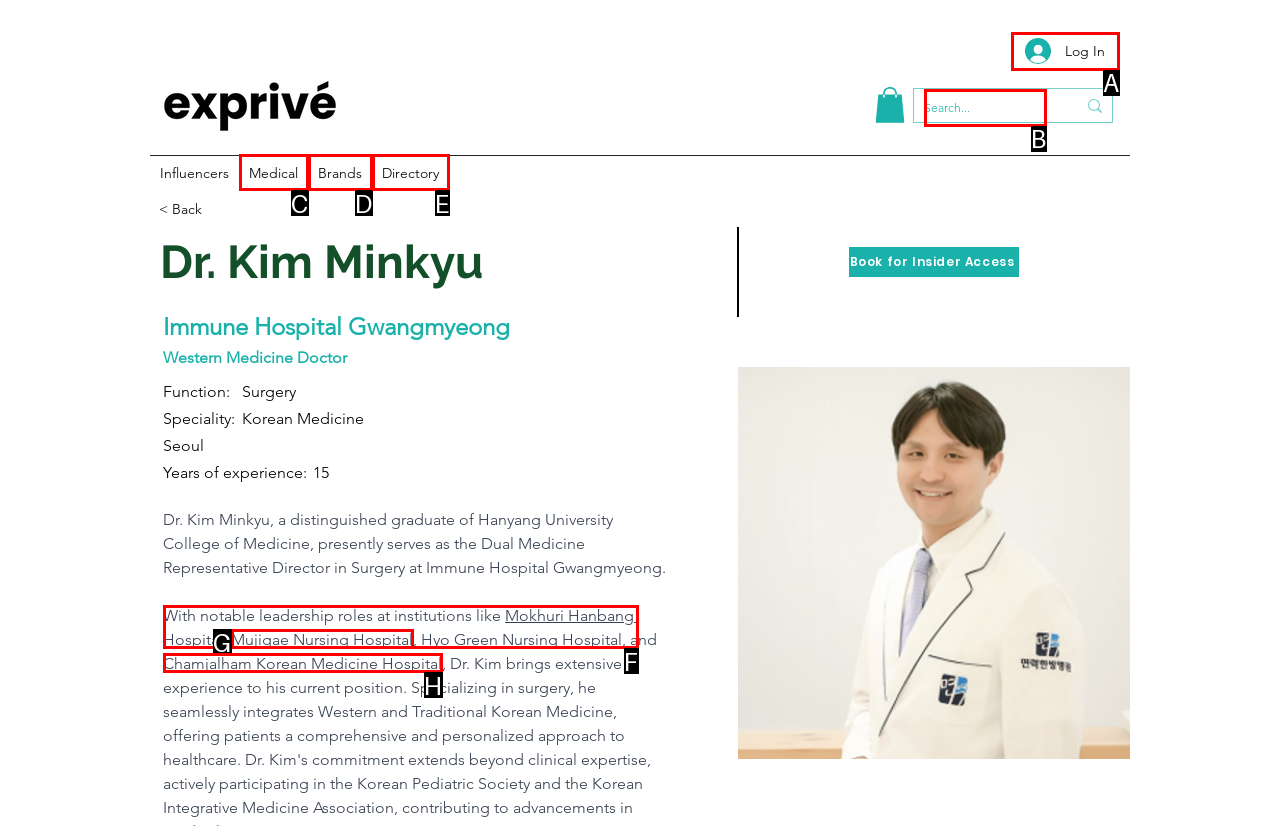Given the element description: Chamjalham Korean Medicine Hospital
Pick the letter of the correct option from the list.

H